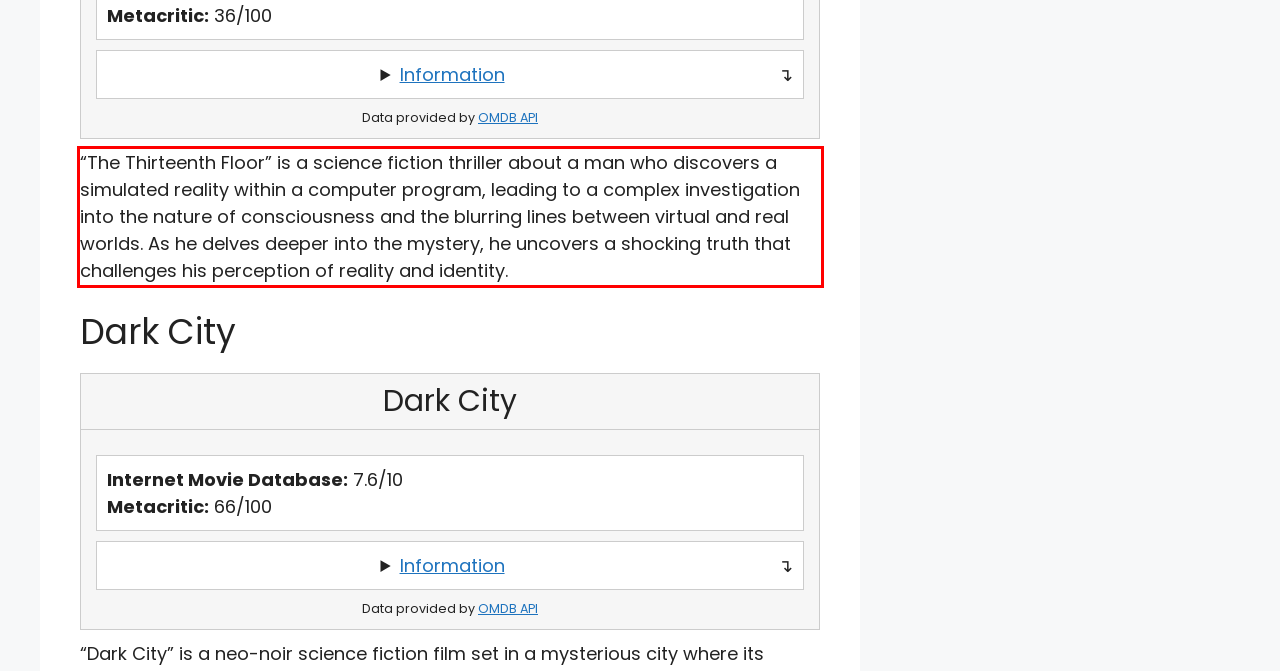In the given screenshot, locate the red bounding box and extract the text content from within it.

“The Thirteenth Floor” is a science fiction thriller about a man who discovers a simulated reality within a computer program, leading to a complex investigation into the nature of consciousness and the blurring lines between virtual and real worlds. As he delves deeper into the mystery, he uncovers a shocking truth that challenges his perception of reality and identity.